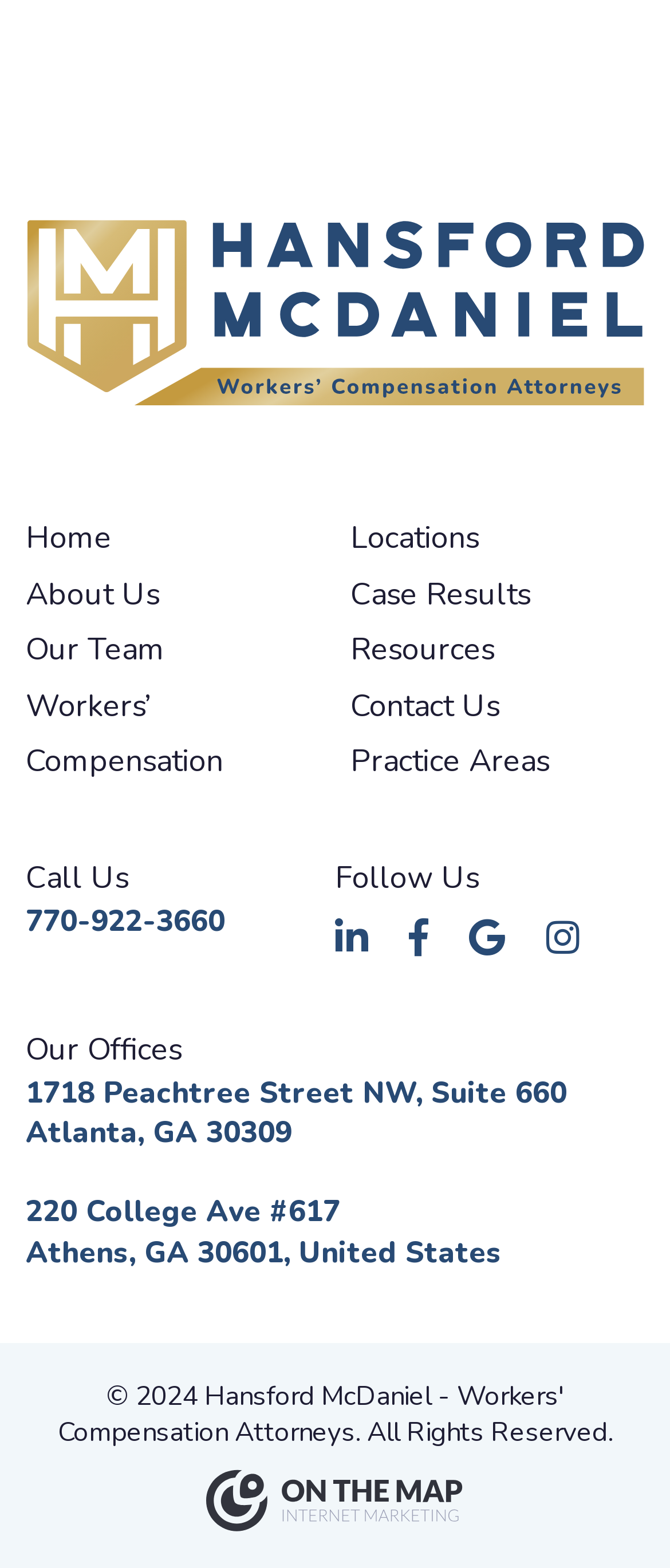Provide a short, one-word or phrase answer to the question below:
What is the name of the company that created the website?

On The Map Inc.